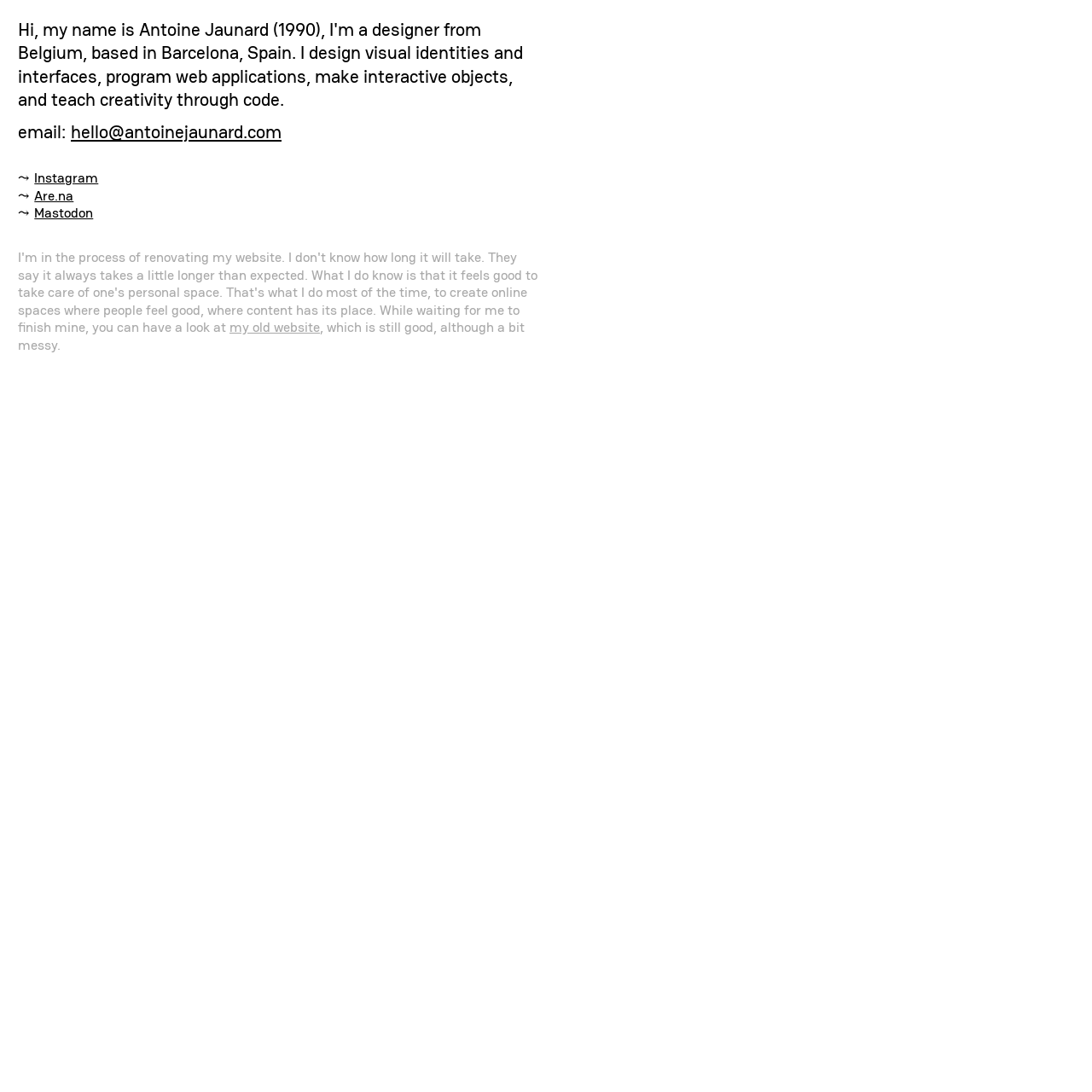Locate the bounding box of the UI element described by: "Free Sign Up" in the given webpage screenshot.

None